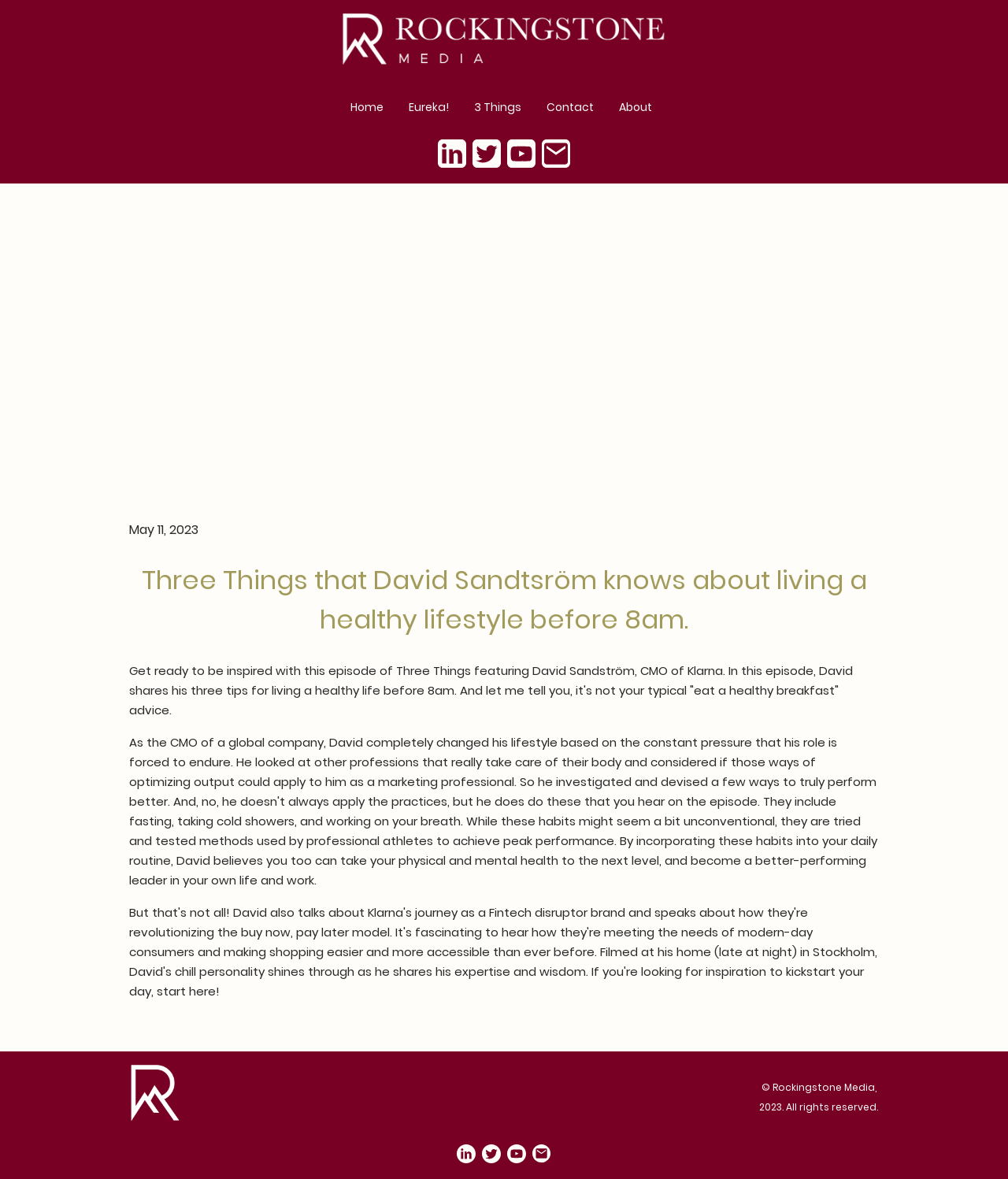Answer with a single word or phrase: 
What is the logo of the media company?

Rockingstone Media